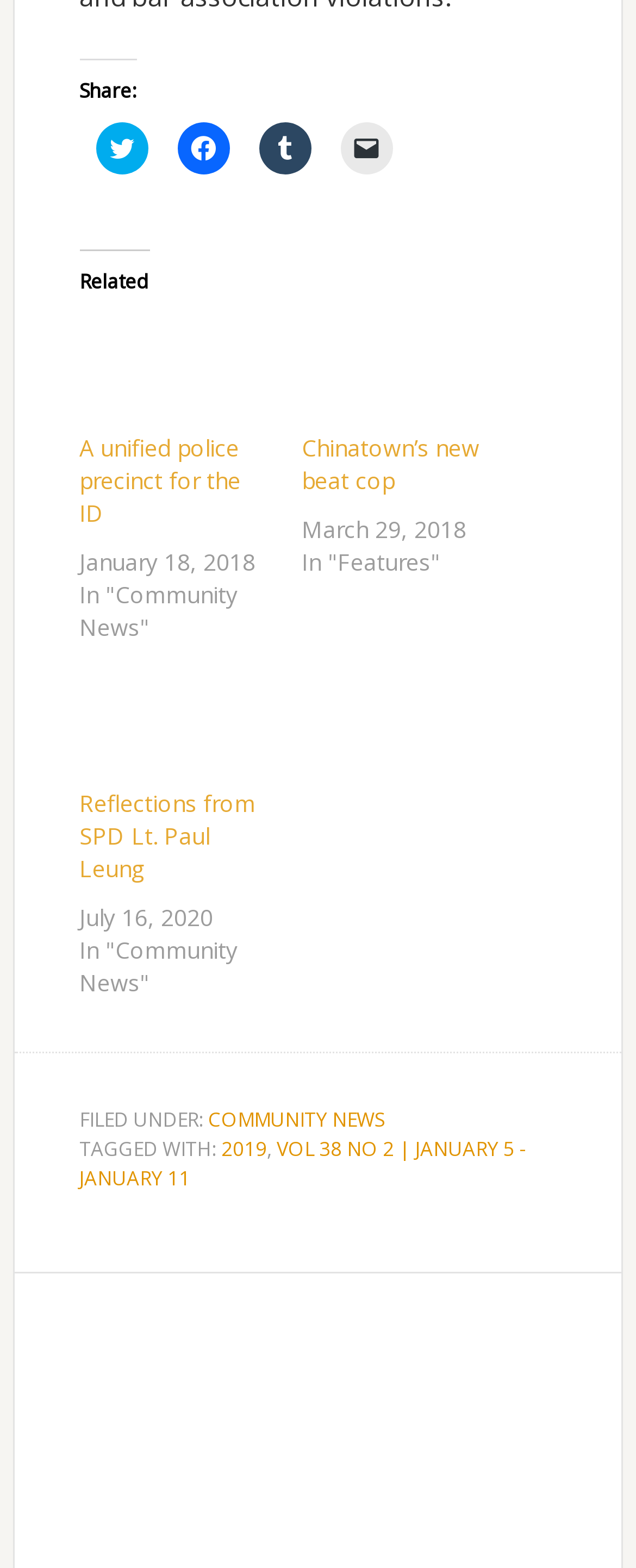Find the bounding box coordinates corresponding to the UI element with the description: "Community News". The coordinates should be formatted as [left, top, right, bottom], with values as floats between 0 and 1.

[0.328, 0.705, 0.605, 0.723]